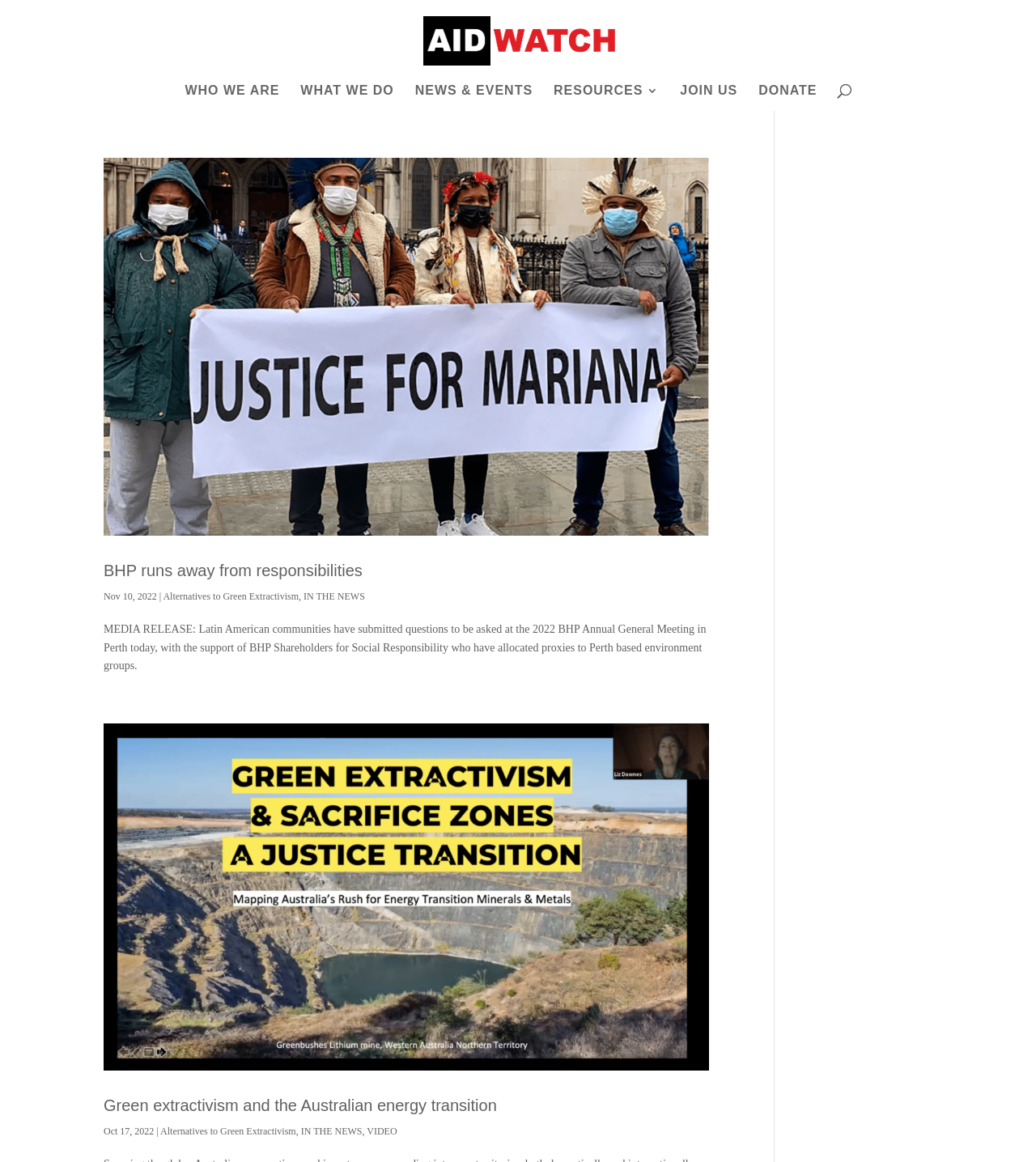Provide a one-word or short-phrase answer to the question:
What is the date of the second article?

Oct 17, 2022